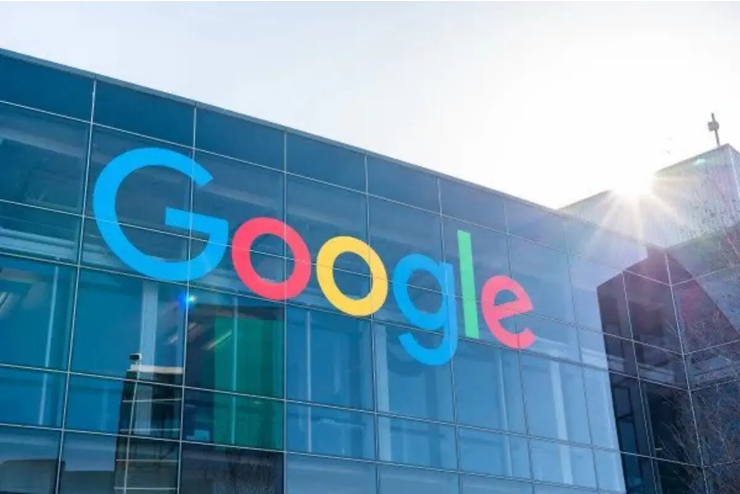Explain the image in a detailed way.

The image showcases the exterior of a modern office building bearing the iconic Google logo. This logo, characterized by its vibrant colors—blue, red, yellow, and green—is prominently displayed on the glass façade, reflecting the company’s innovative and approachable brand identity. Sunlight gleams off the building’s surface, adding a bright, inviting aspect to the scene. The architectural design is sleek and contemporary, typical of tech company headquarters, emphasizing transparency and openness. Overall, the image conveys a sense of modernity and success associated with Google, a leading player in technology and information services.